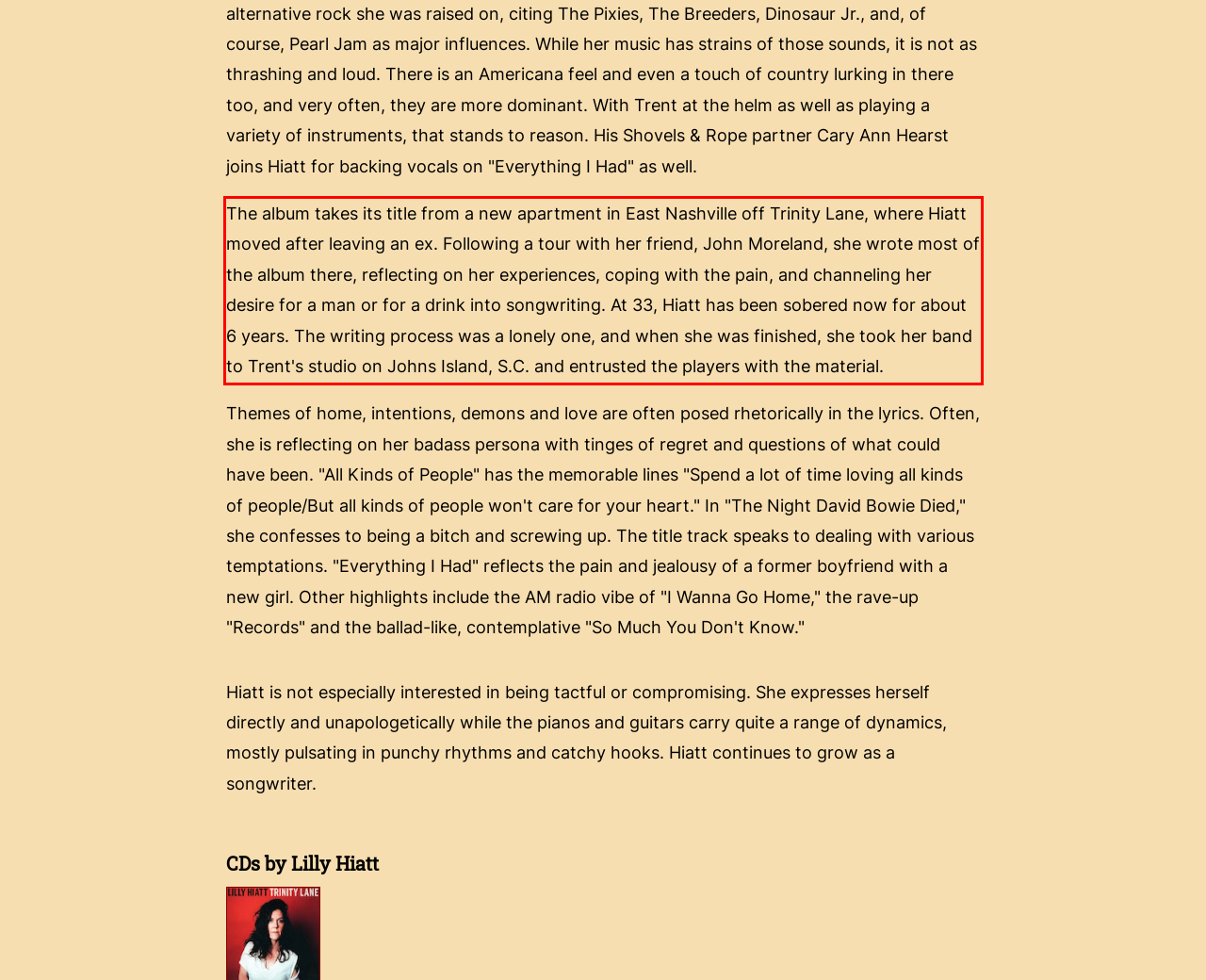You have a screenshot of a webpage where a UI element is enclosed in a red rectangle. Perform OCR to capture the text inside this red rectangle.

The album takes its title from a new apartment in East Nashville off Trinity Lane, where Hiatt moved after leaving an ex. Following a tour with her friend, John Moreland, she wrote most of the album there, reflecting on her experiences, coping with the pain, and channeling her desire for a man or for a drink into songwriting. At 33, Hiatt has been sobered now for about 6 years. The writing process was a lonely one, and when she was finished, she took her band to Trent's studio on Johns Island, S.C. and entrusted the players with the material.